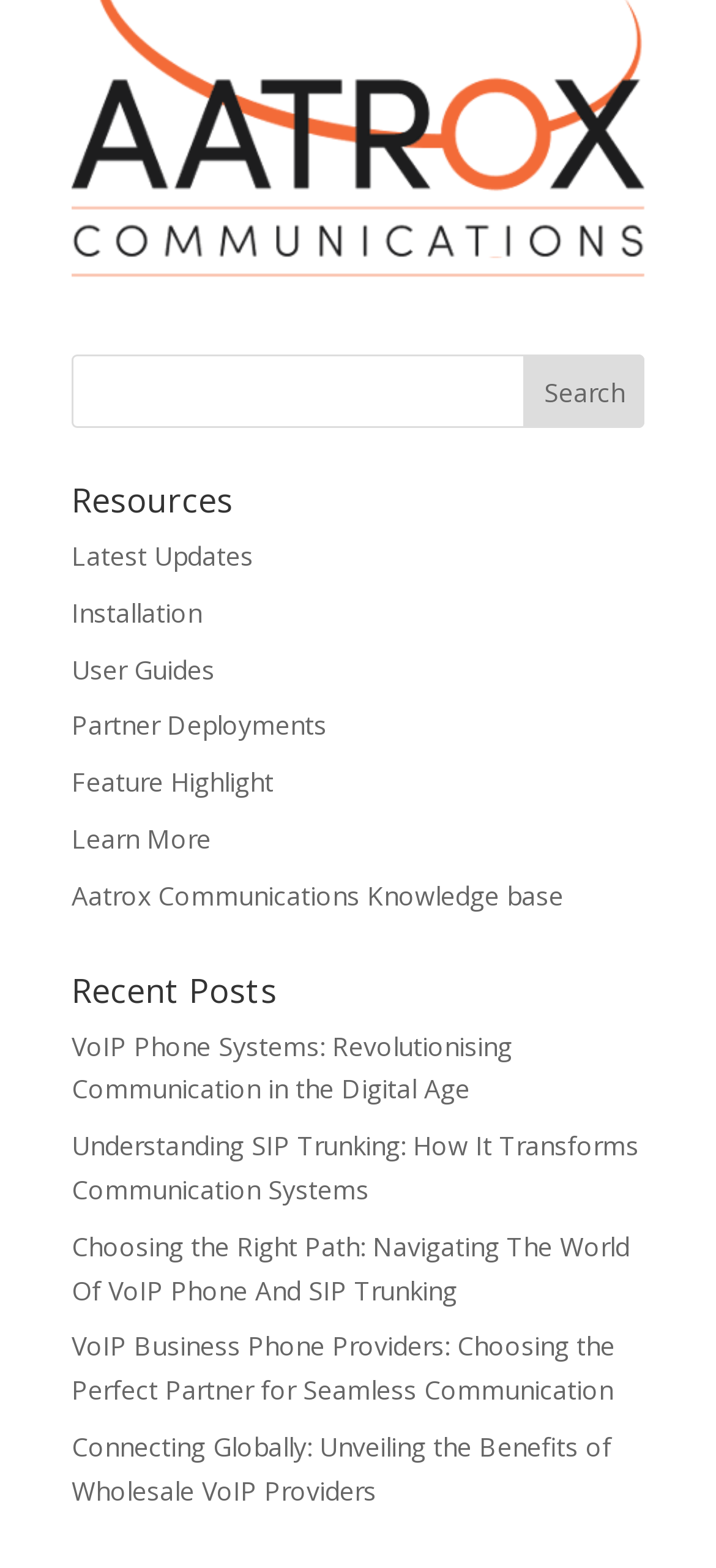Carefully examine the image and provide an in-depth answer to the question: What is the topic of the first recent post?

The first recent post is titled 'VoIP Phone Systems: Revolutionising Communication in the Digital Age', which suggests that the article discusses the impact of VoIP phone systems on communication in the digital age.